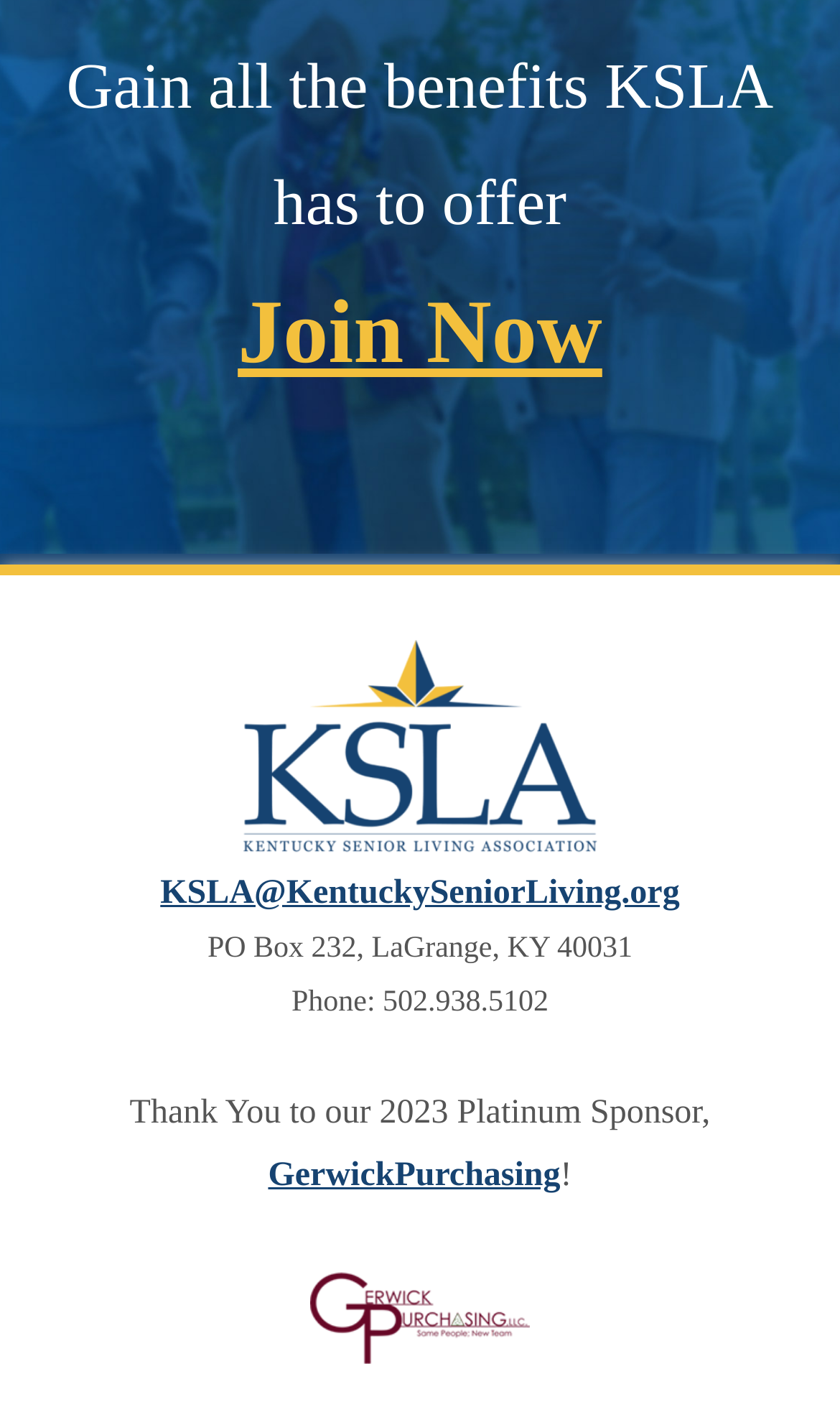Reply to the question with a single word or phrase:
What is the organization's mailing address?

PO Box 232, LaGrange, KY 40031